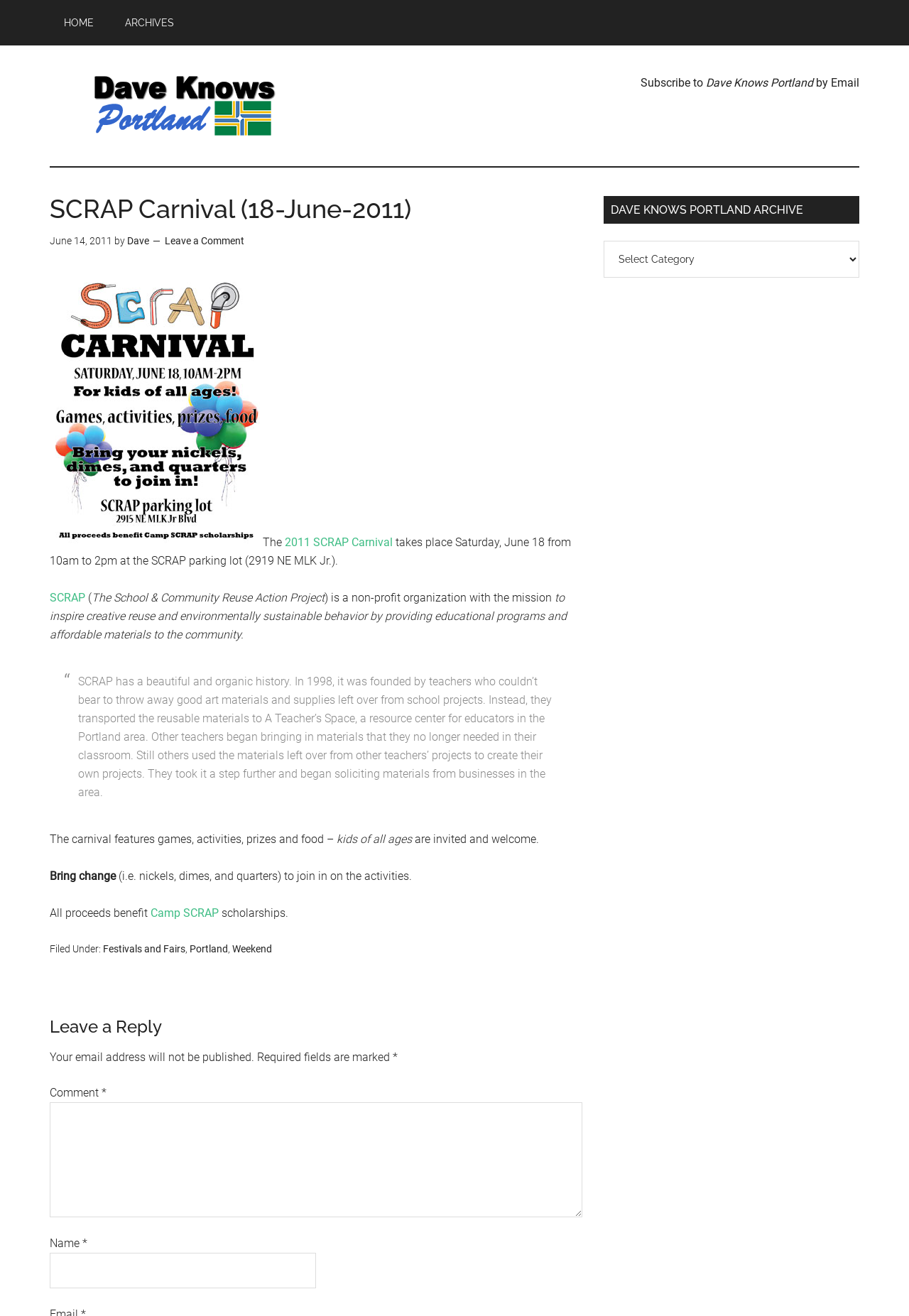What is the location of the SCRAP parking lot?
Utilize the information in the image to give a detailed answer to the question.

The article provides the address of the SCRAP parking lot, which is 2919 NE MLK Jr., indicating that this is the location where the carnival will take place.